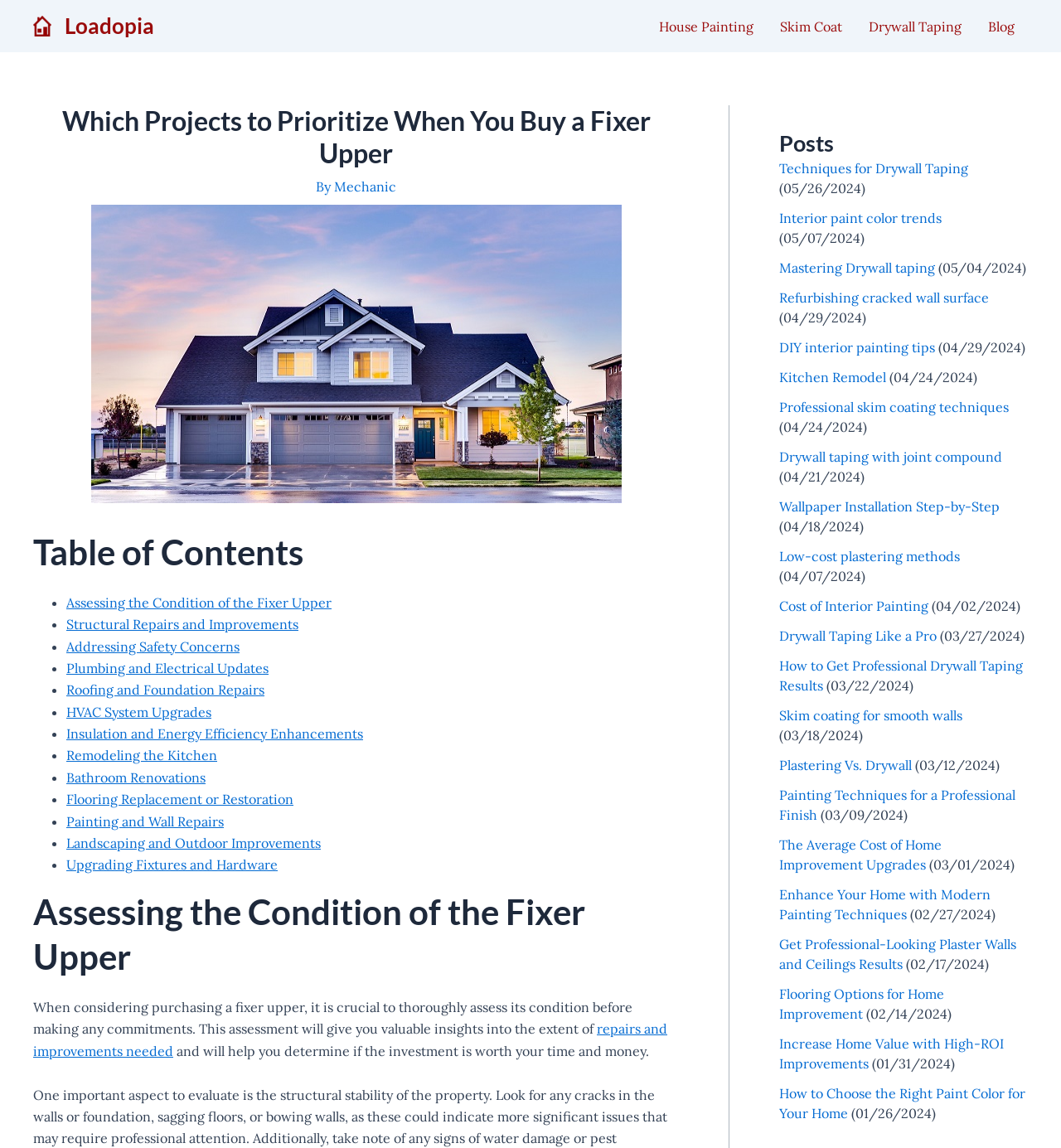Please mark the clickable region by giving the bounding box coordinates needed to complete this instruction: "Read the article about Assessing the Condition of the Fixer Upper".

[0.062, 0.518, 0.312, 0.532]